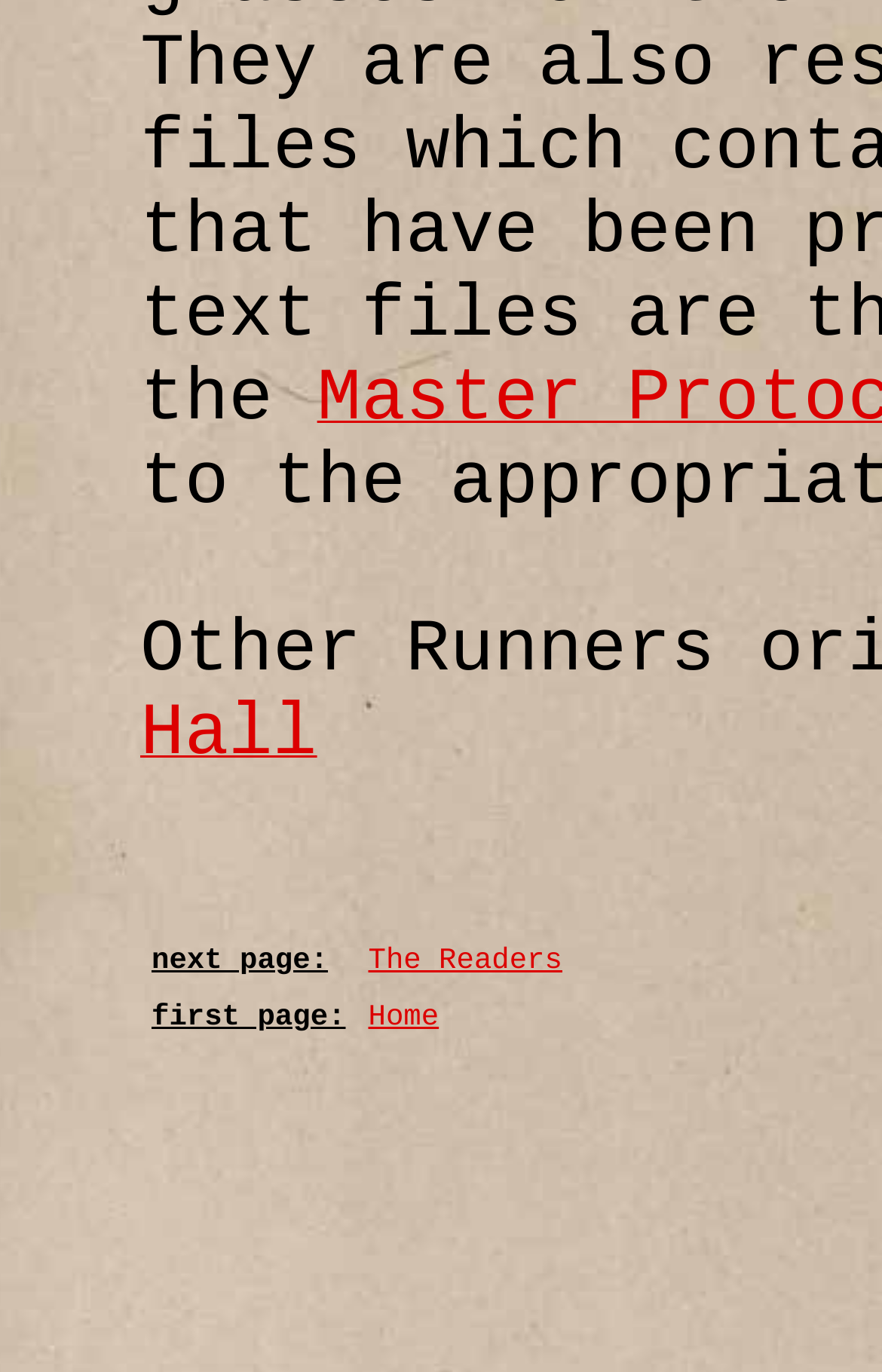Reply to the question with a brief word or phrase: How many rows are there in the table?

2